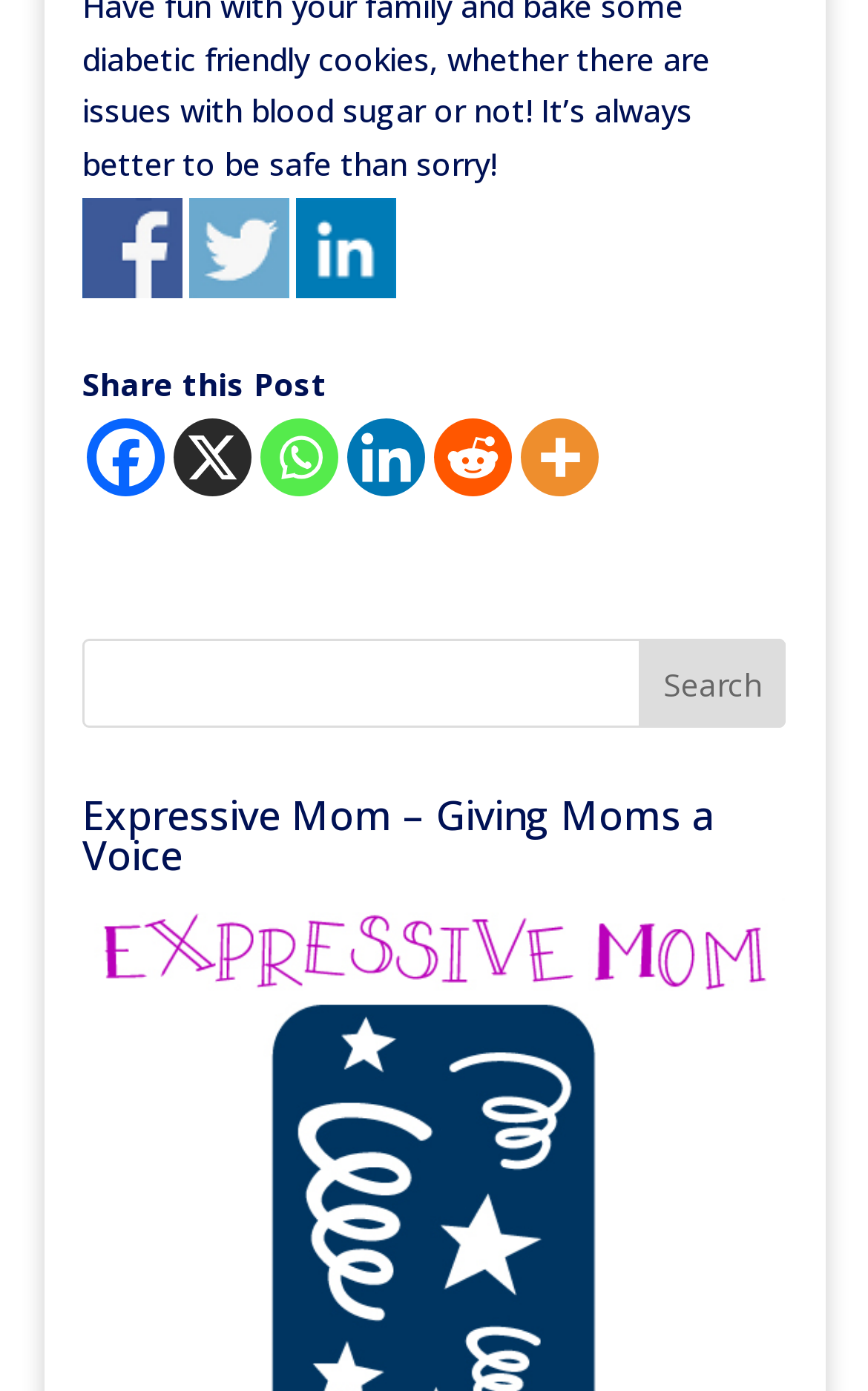Using the element description: "Menu", determine the bounding box coordinates. The coordinates should be in the format [left, top, right, bottom], with values between 0 and 1.

None